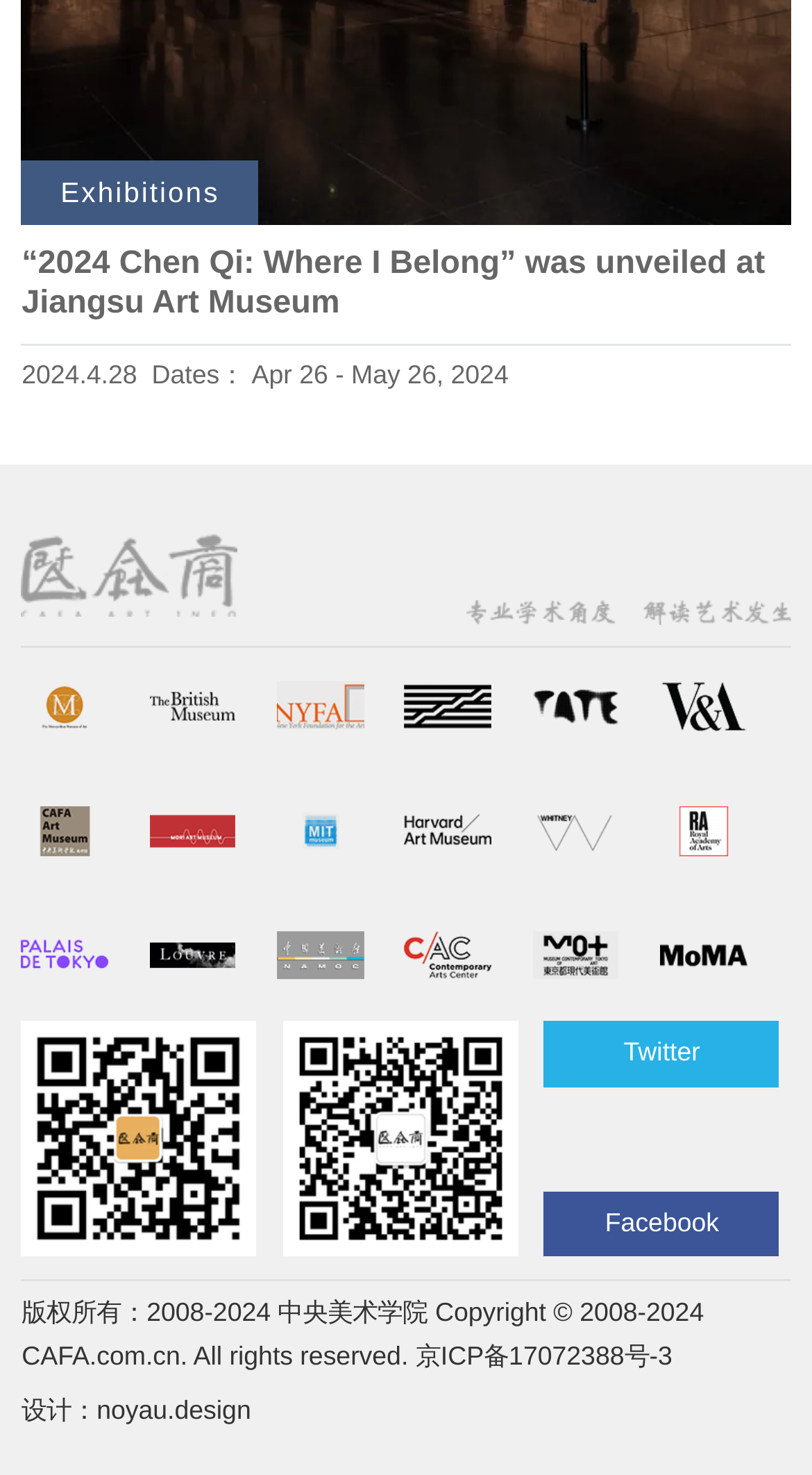Bounding box coordinates are to be given in the format (top-left x, top-left y, bottom-right x, bottom-right y). All values must be floating point numbers between 0 and 1. Provide the bounding box coordinate for the UI element described as: aria-label="Search"

None